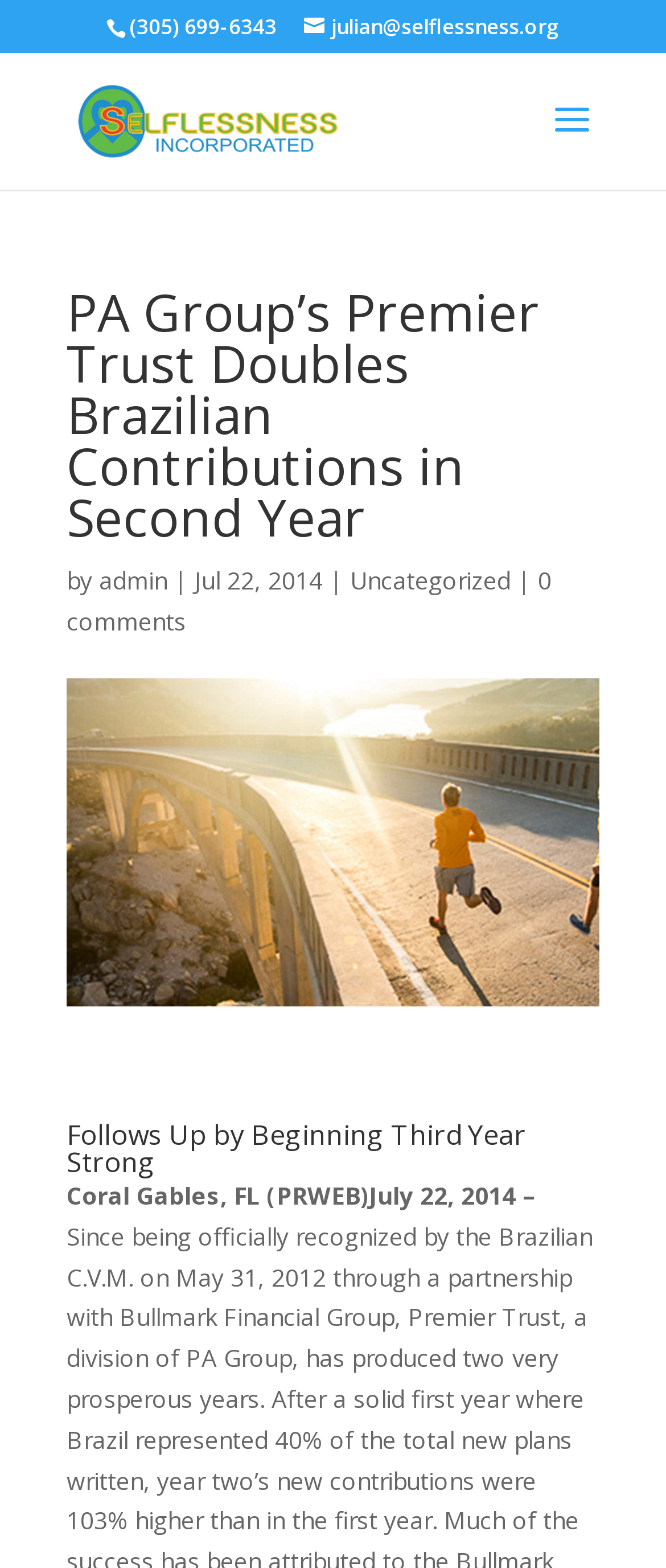Please determine the primary heading and provide its text.

PA Group’s Premier Trust Doubles Brazilian Contributions in Second Year